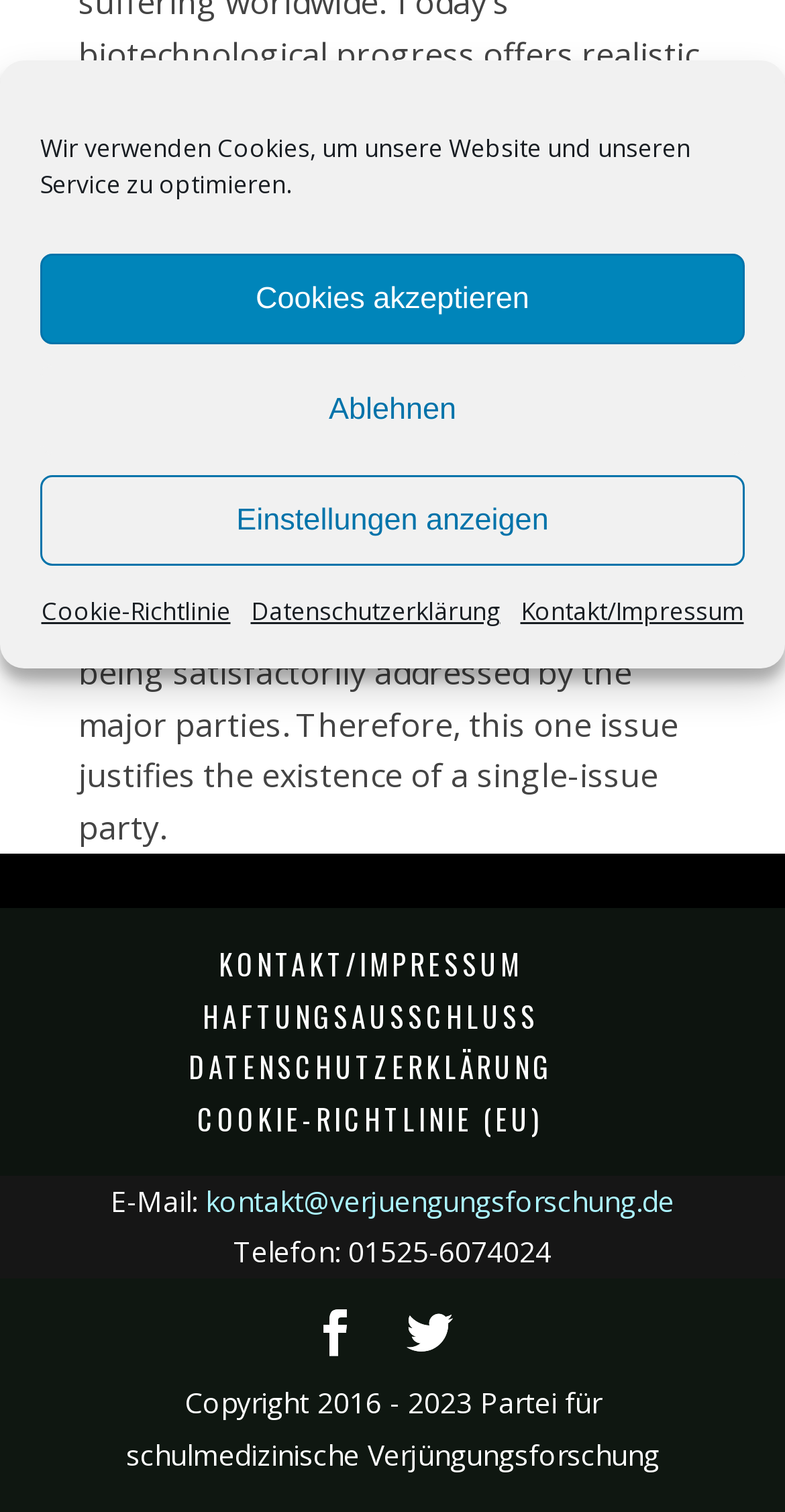Identify the bounding box for the UI element that is described as follows: "Cookie-Richtlinie (EU)".

[0.251, 0.726, 0.692, 0.754]